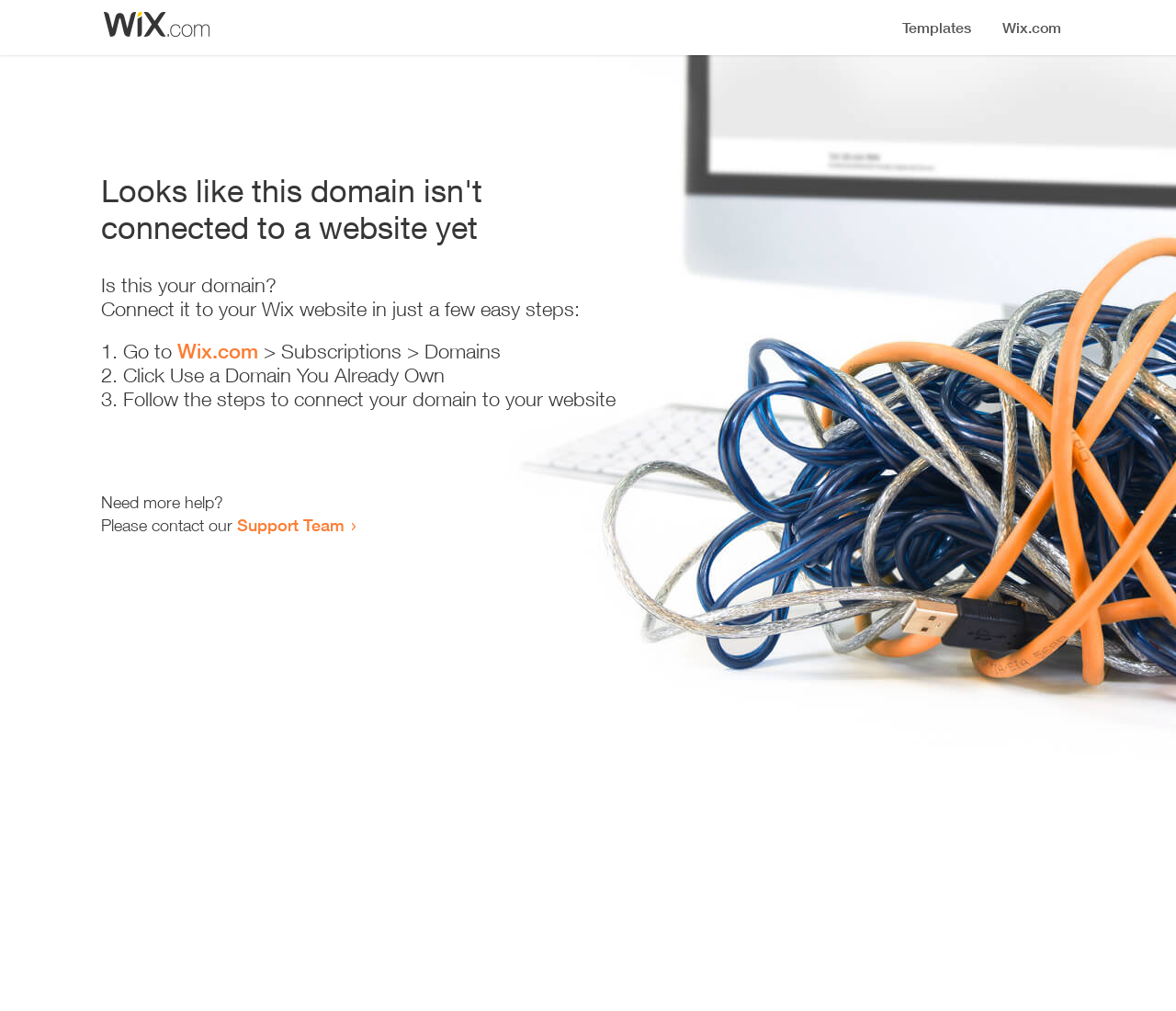How many steps are required to connect the domain?
Answer the question with detailed information derived from the image.

The webpage provides a list of steps to connect the domain, and there are three list markers '1.', '2.', and '3.' indicating that three steps are required.